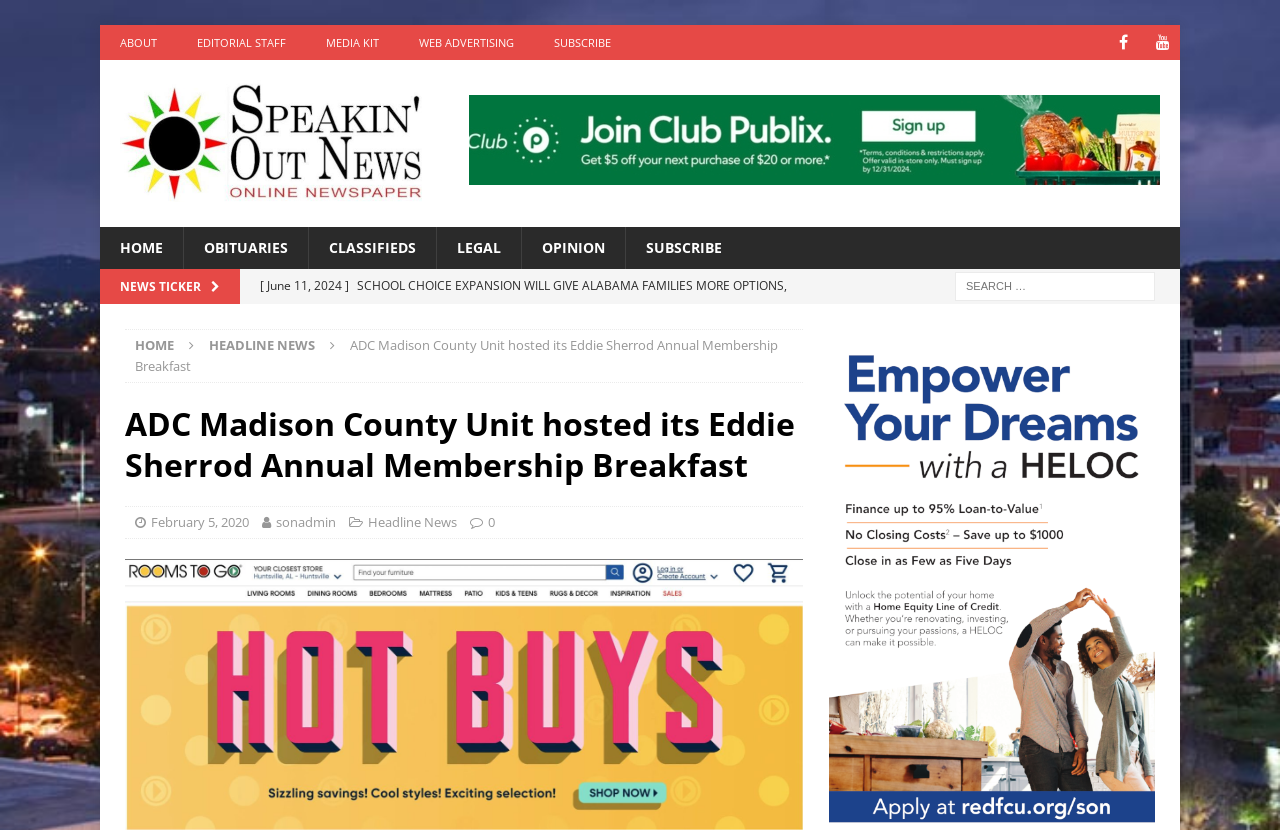Analyze the image and answer the question with as much detail as possible: 
What is the name of the event hosted by ADC Madison County Unit?

Based on the webpage content, specifically the header section, it is clear that the ADC Madison County Unit hosted an event called the Eddie Sherrod Annual Membership Breakfast.